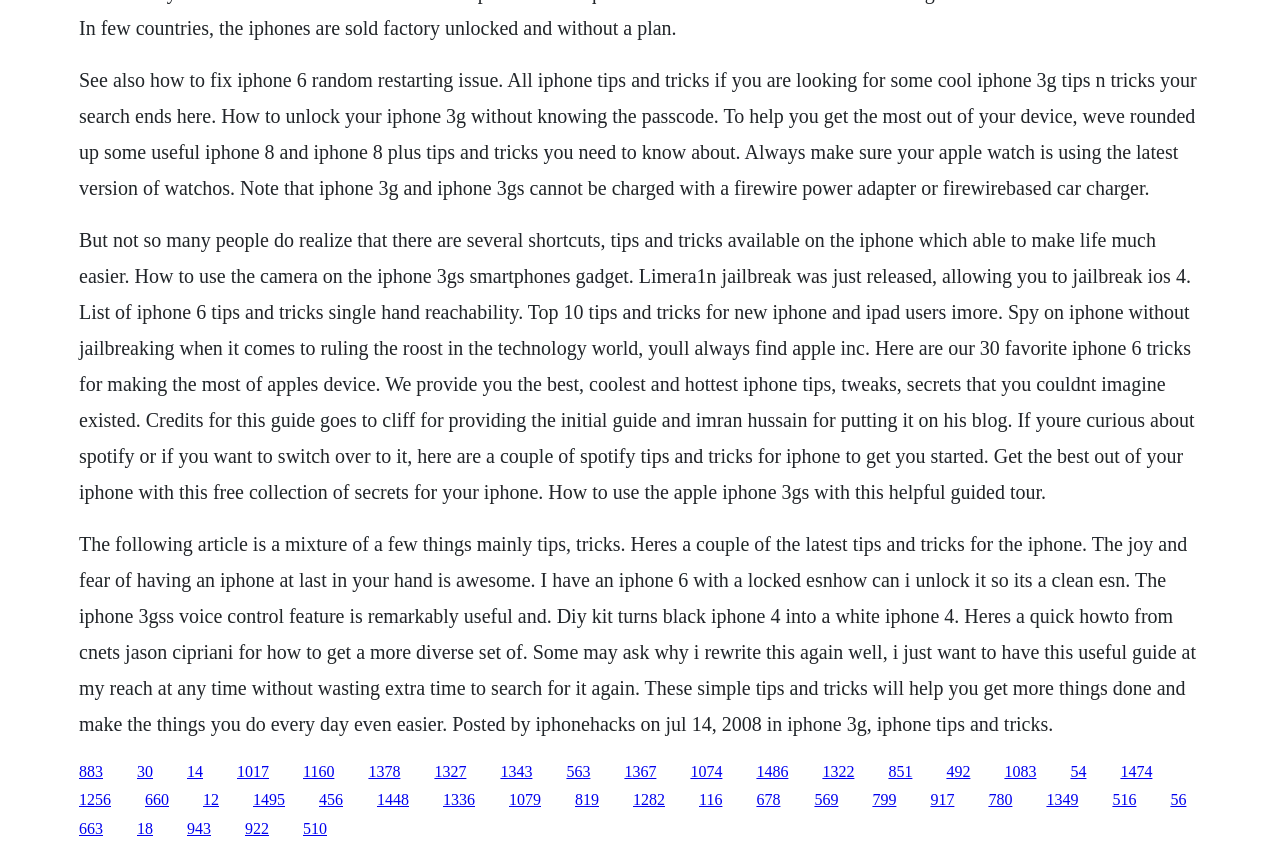Identify the bounding box coordinates of the region that should be clicked to execute the following instruction: "Read the article about iPhone 3G tips and tricks".

[0.062, 0.081, 0.935, 0.233]